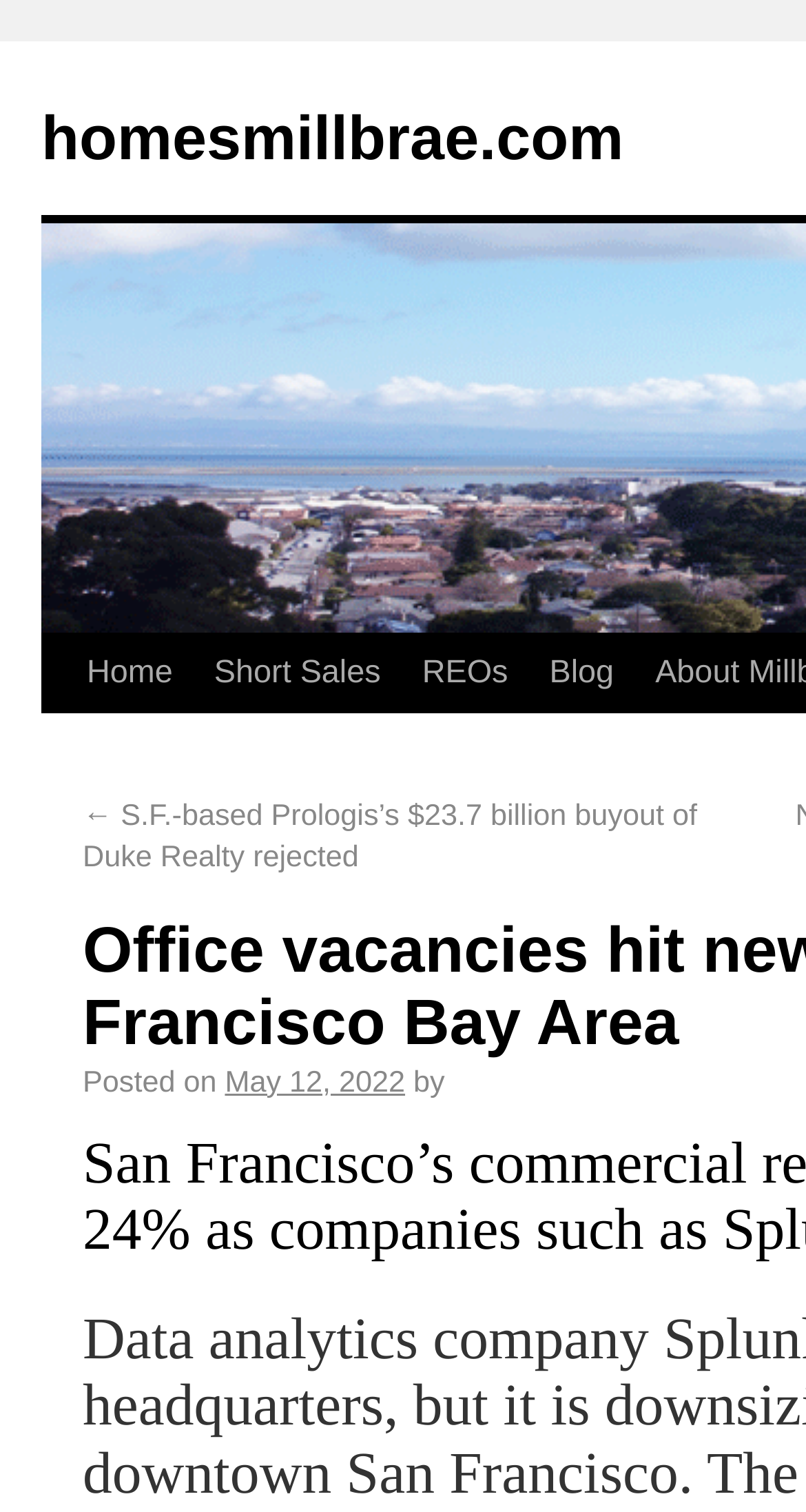Show the bounding box coordinates for the element that needs to be clicked to execute the following instruction: "view previous article". Provide the coordinates in the form of four float numbers between 0 and 1, i.e., [left, top, right, bottom].

[0.103, 0.529, 0.865, 0.579]